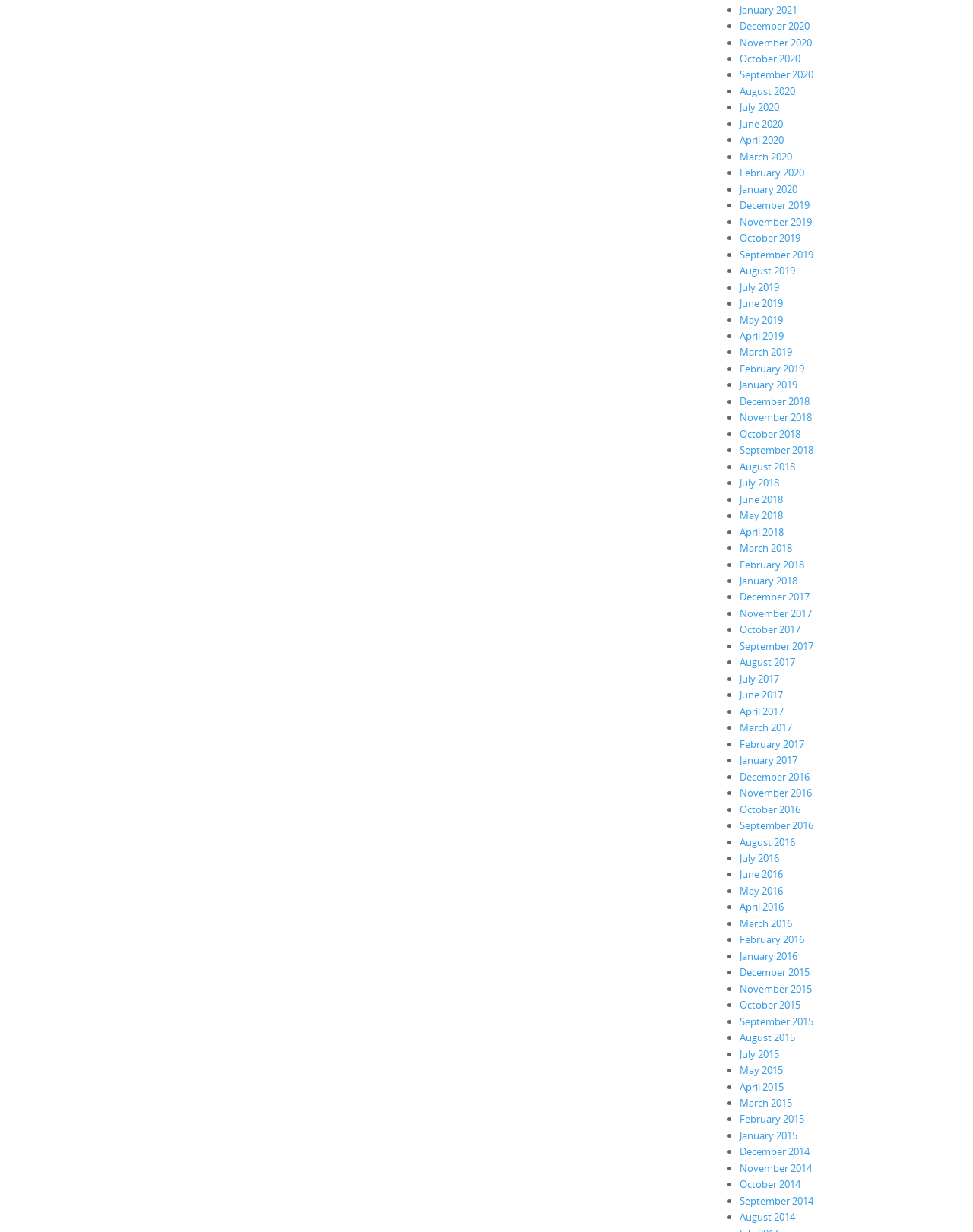Please answer the following question using a single word or phrase: 
What is the format of the links?

Month Year